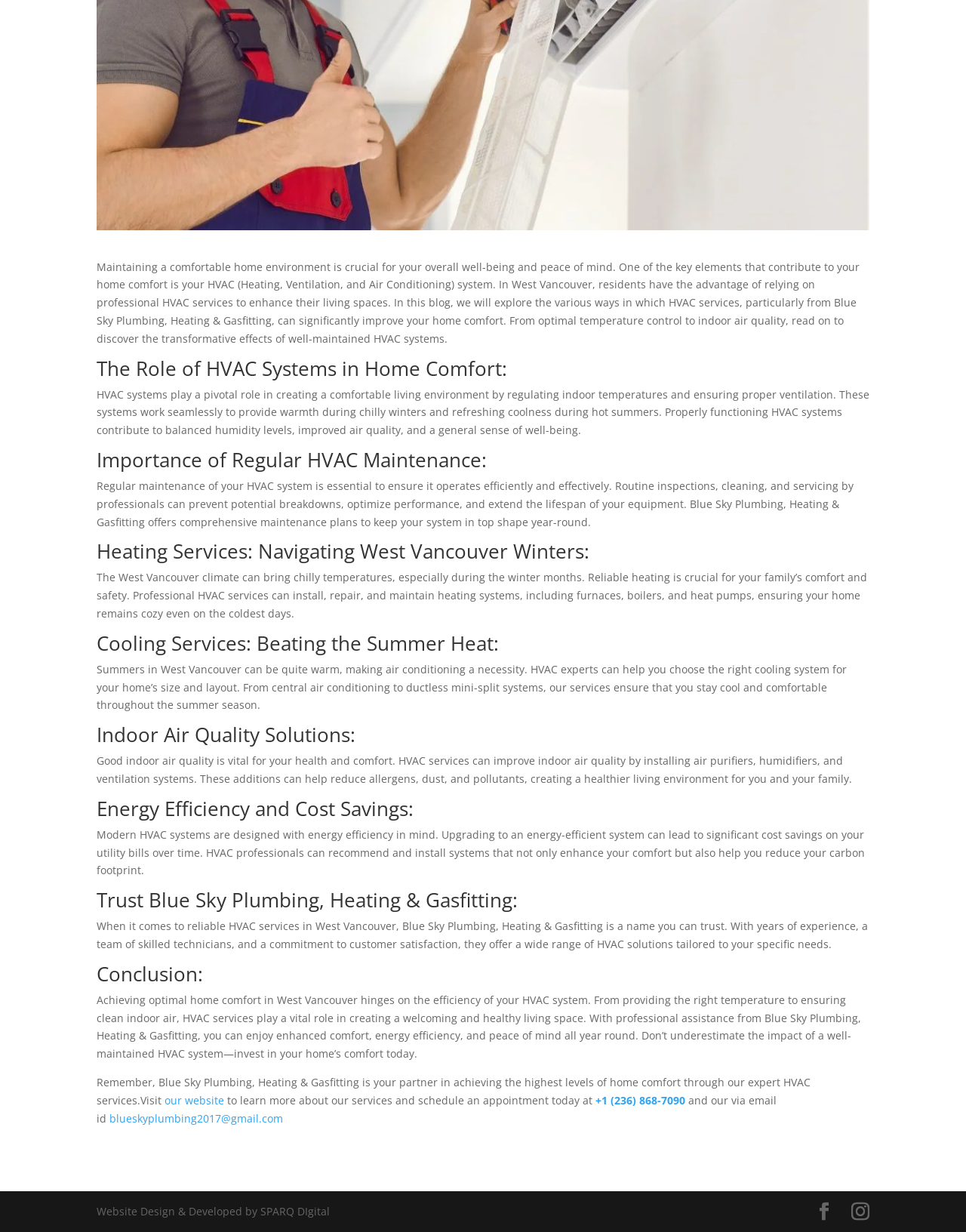Given the element description Facebook, identify the bounding box coordinates for the UI element on the webpage screenshot. The format should be (top-left x, top-left y, bottom-right x, bottom-right y), with values between 0 and 1.

[0.844, 0.976, 0.862, 0.991]